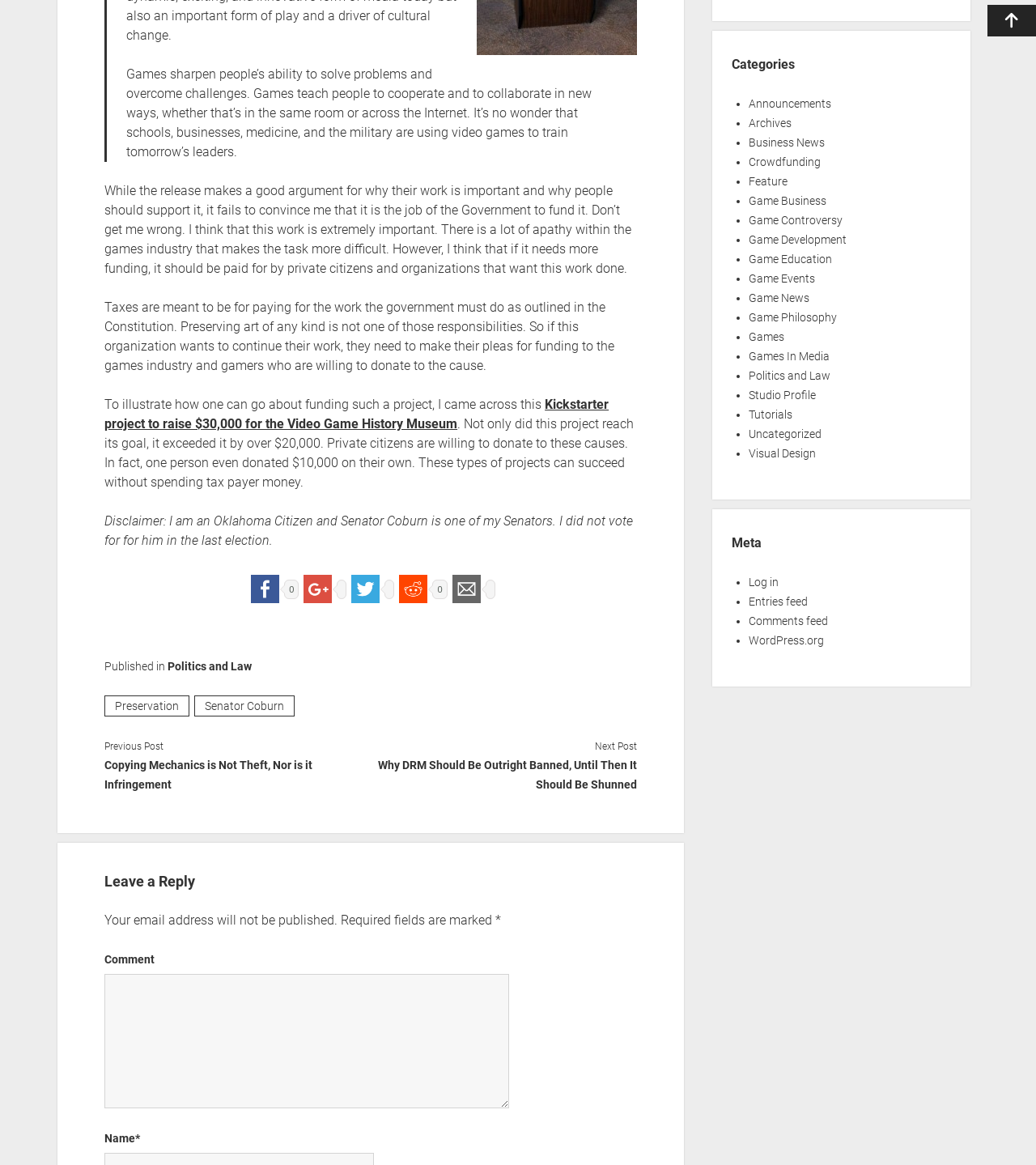Please identify the bounding box coordinates of the element's region that needs to be clicked to fulfill the following instruction: "View post in Politics and Law category". The bounding box coordinates should consist of four float numbers between 0 and 1, i.e., [left, top, right, bottom].

[0.162, 0.562, 0.243, 0.573]